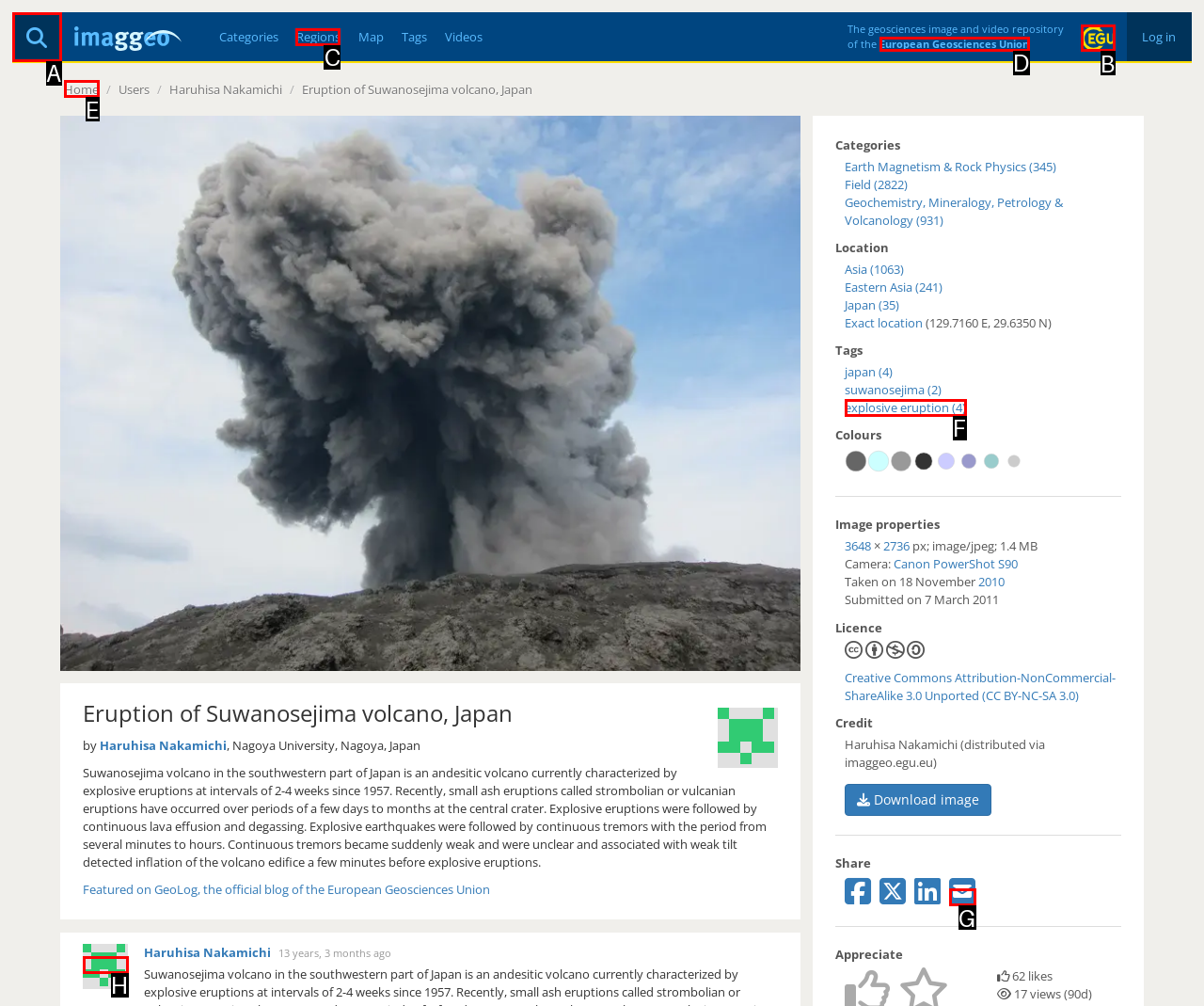Select the HTML element that needs to be clicked to perform the task: View the EGU Logo. Reply with the letter of the chosen option.

B